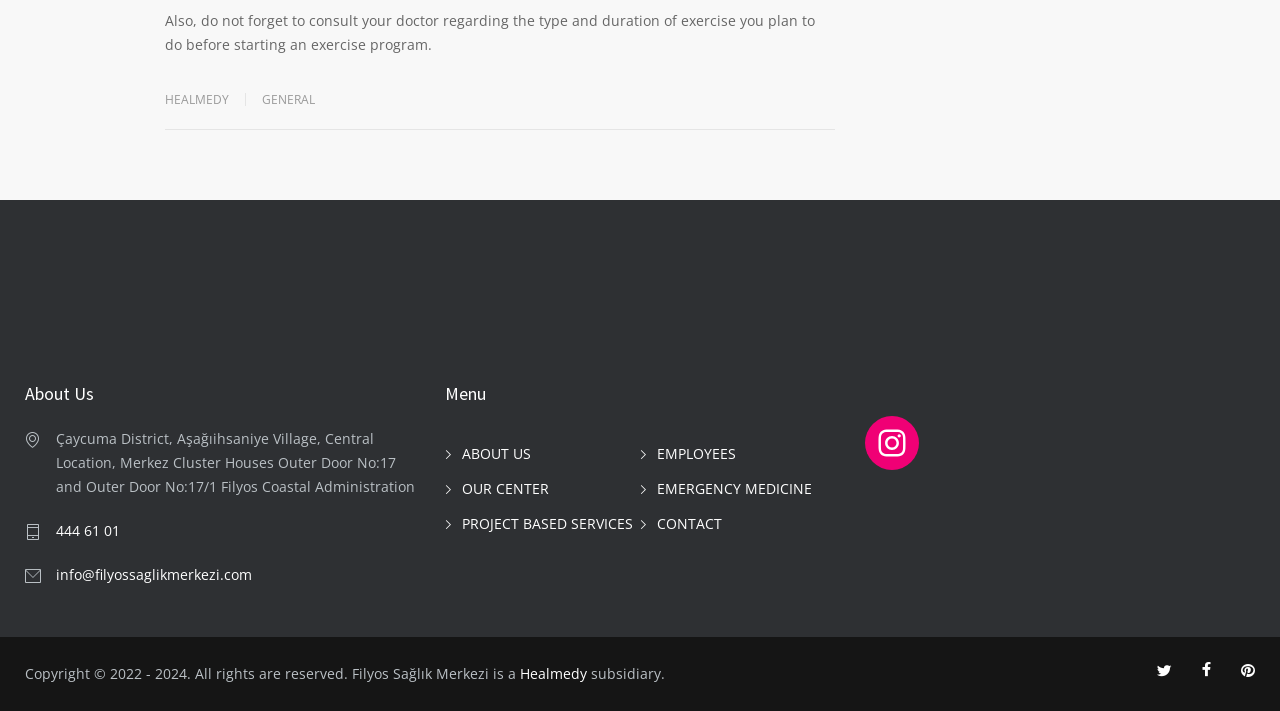Determine the bounding box coordinates of the clickable element to achieve the following action: 'Visit ABOUT US page'. Provide the coordinates as four float values between 0 and 1, formatted as [left, top, right, bottom].

[0.02, 0.535, 0.324, 0.587]